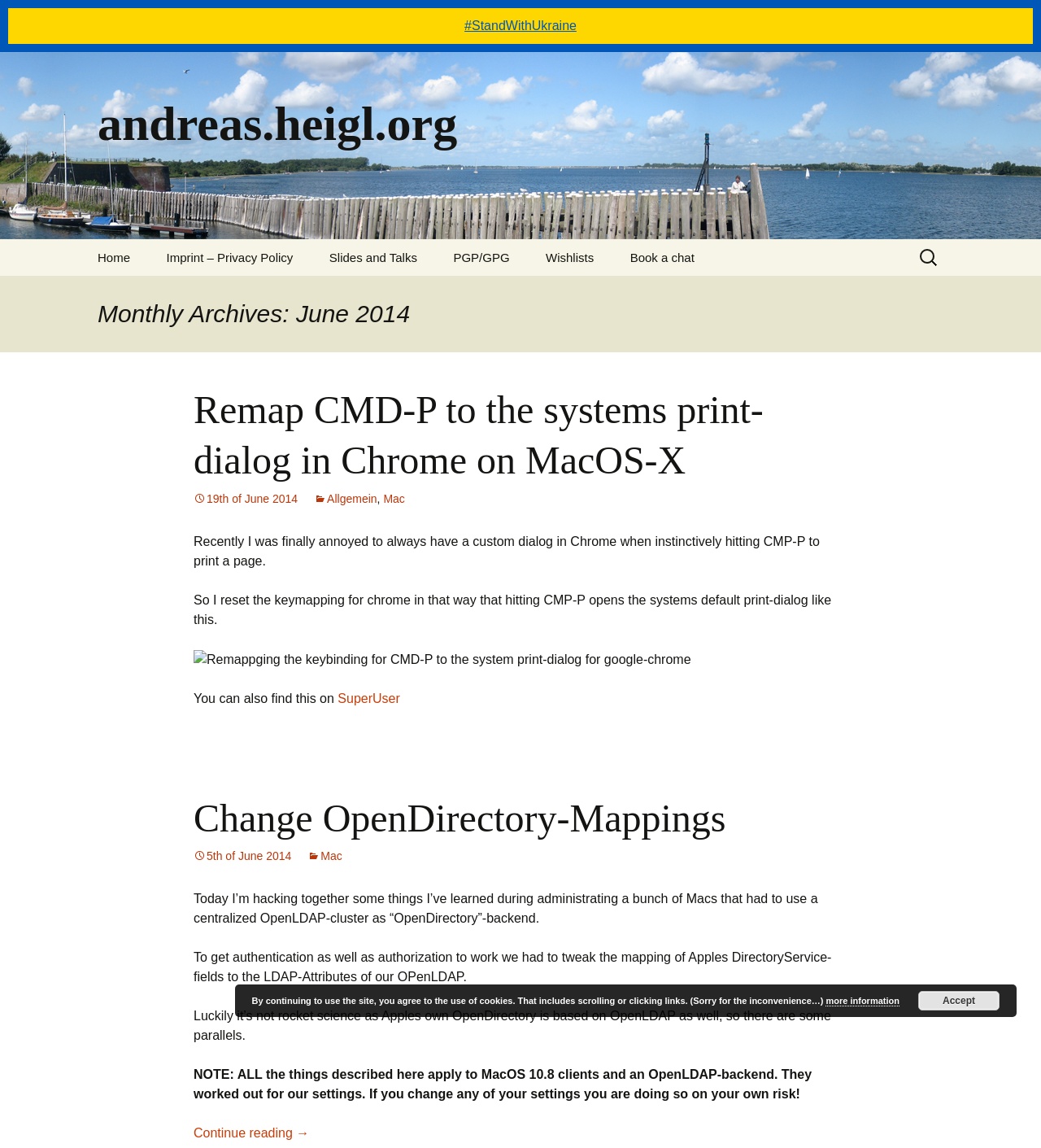Identify the bounding box coordinates of the clickable region to carry out the given instruction: "Book a chat".

[0.59, 0.208, 0.683, 0.24]